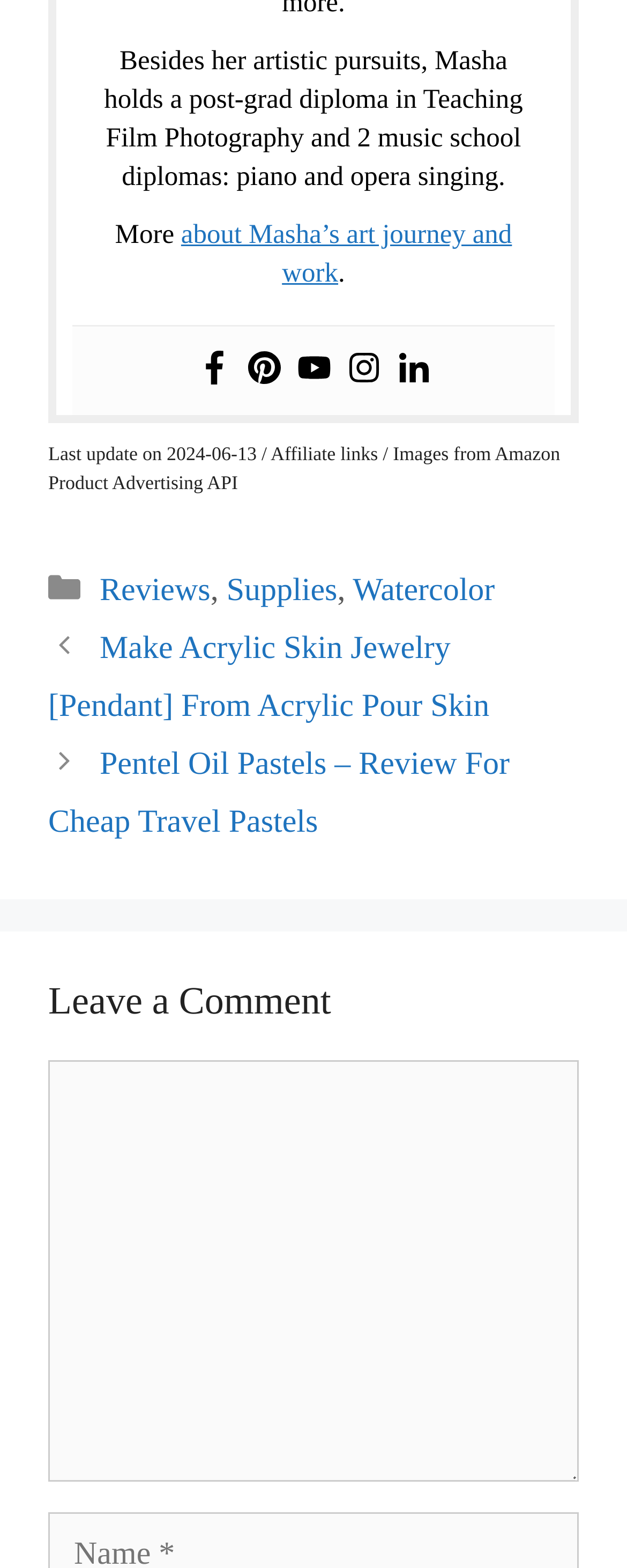Respond to the question with just a single word or phrase: 
What is Masha's profession?

Teaching Film Photography